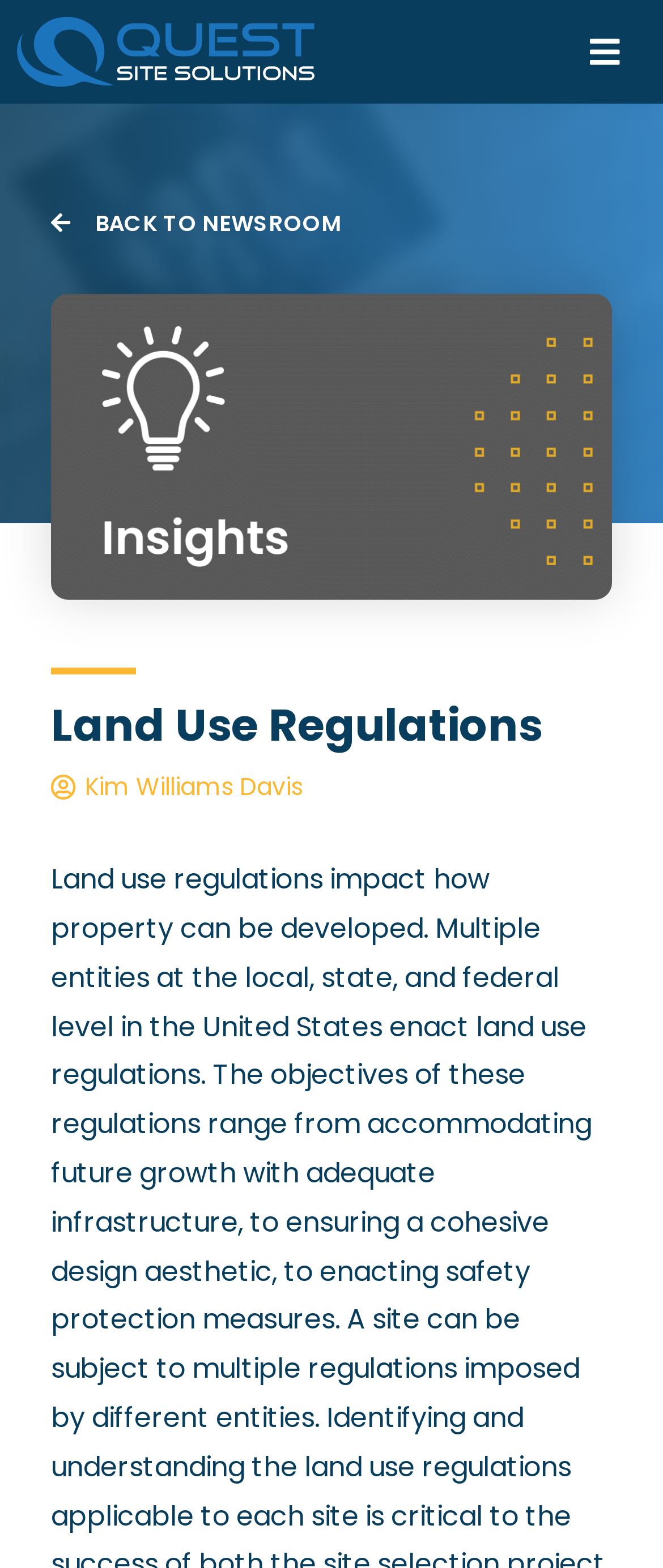What is the main title displayed on this webpage?

Land Use Regulations